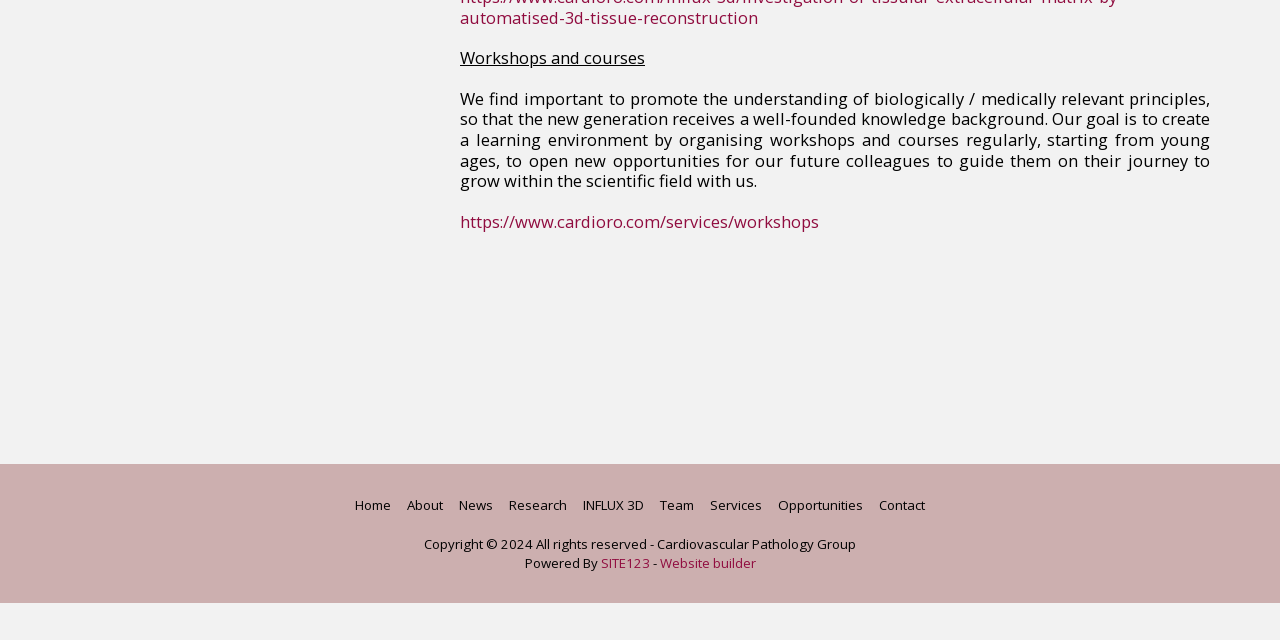Determine the bounding box coordinates for the UI element described. Format the coordinates as (top-left x, top-left y, bottom-right x, bottom-right y) and ensure all values are between 0 and 1. Element description: Website builder

[0.515, 0.865, 0.59, 0.893]